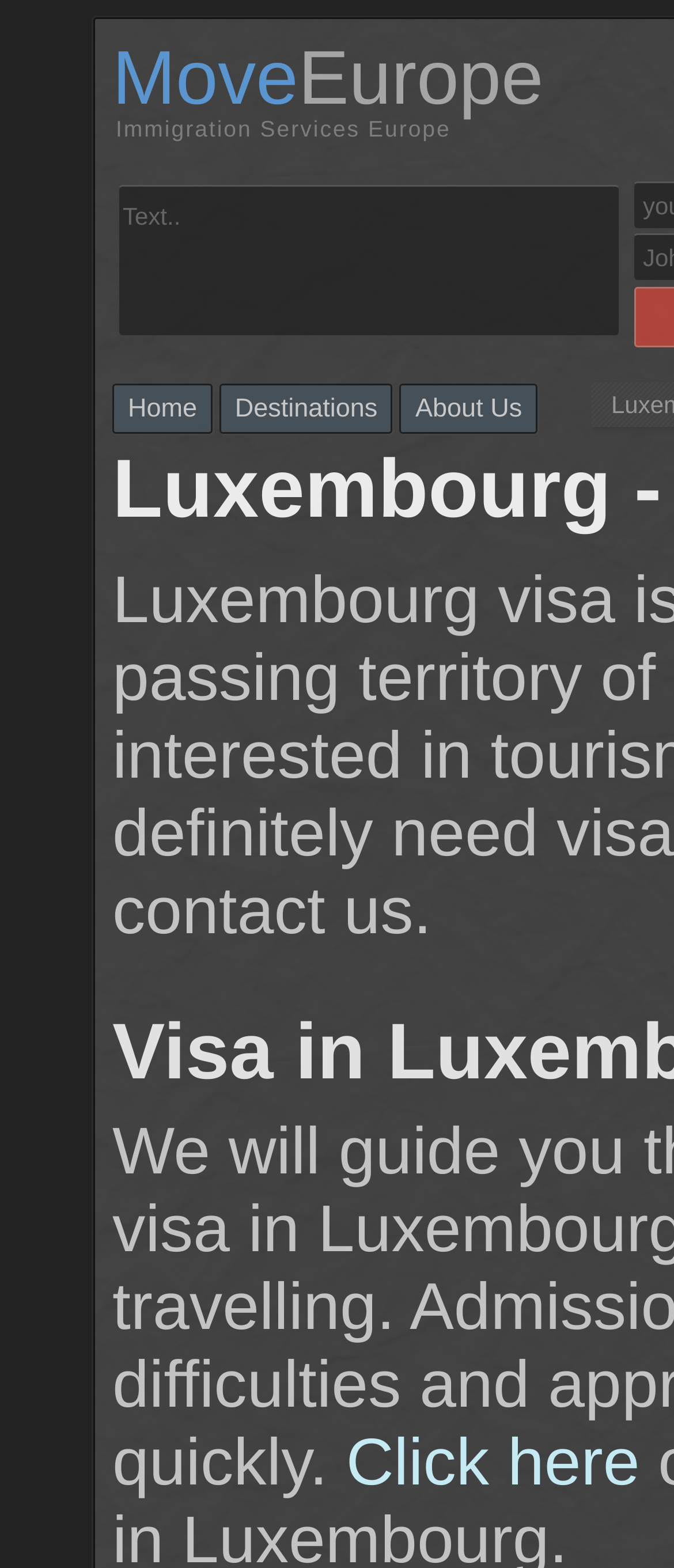Answer the question below using just one word or a short phrase: 
What is the purpose of the textbox?

Text input